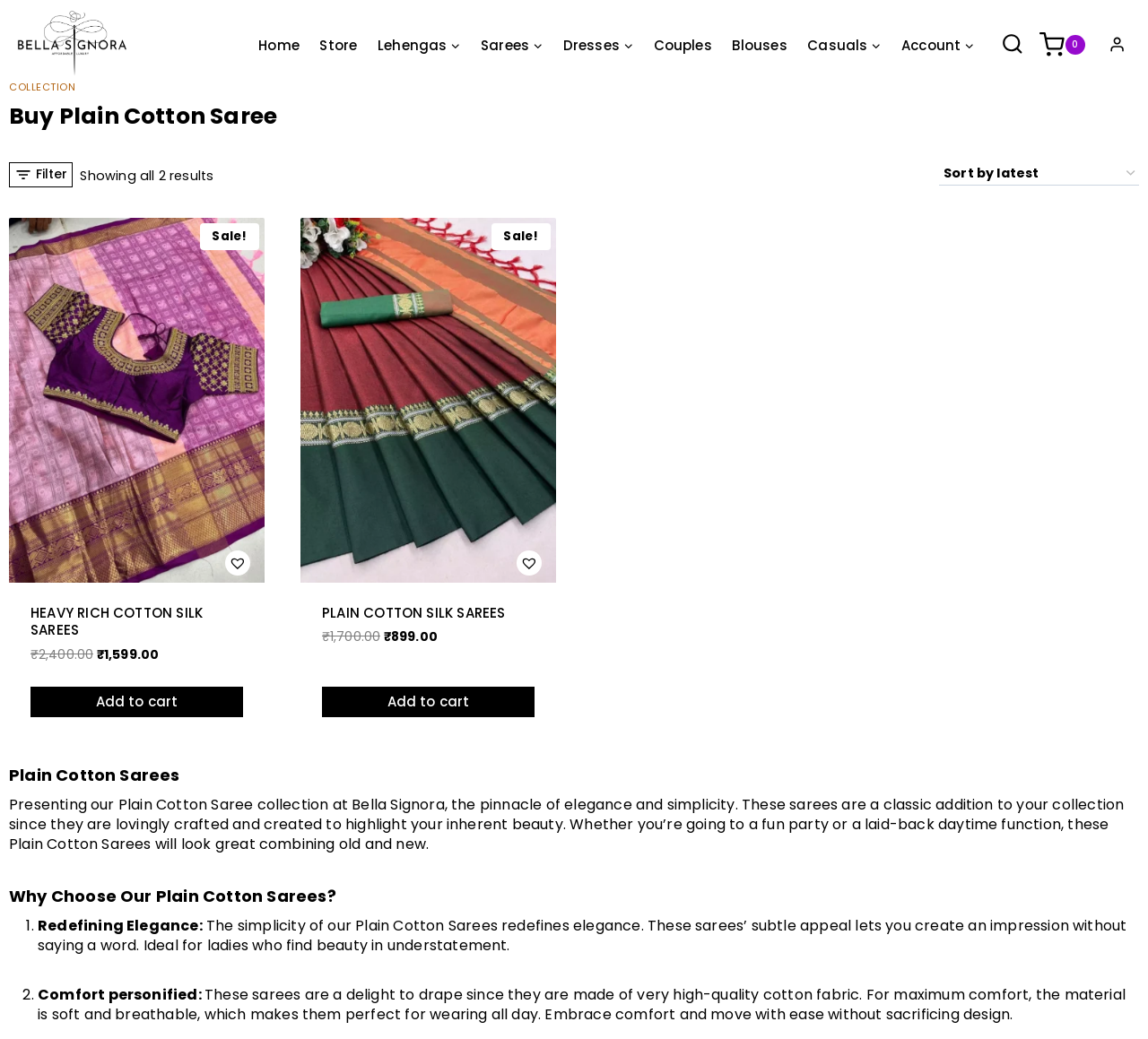Please provide a detailed answer to the question below based on the screenshot: 
What is the name of the website?

The name of the website can be found in the top-left corner of the webpage, where the logo 'Bella-signora-logo' is located.